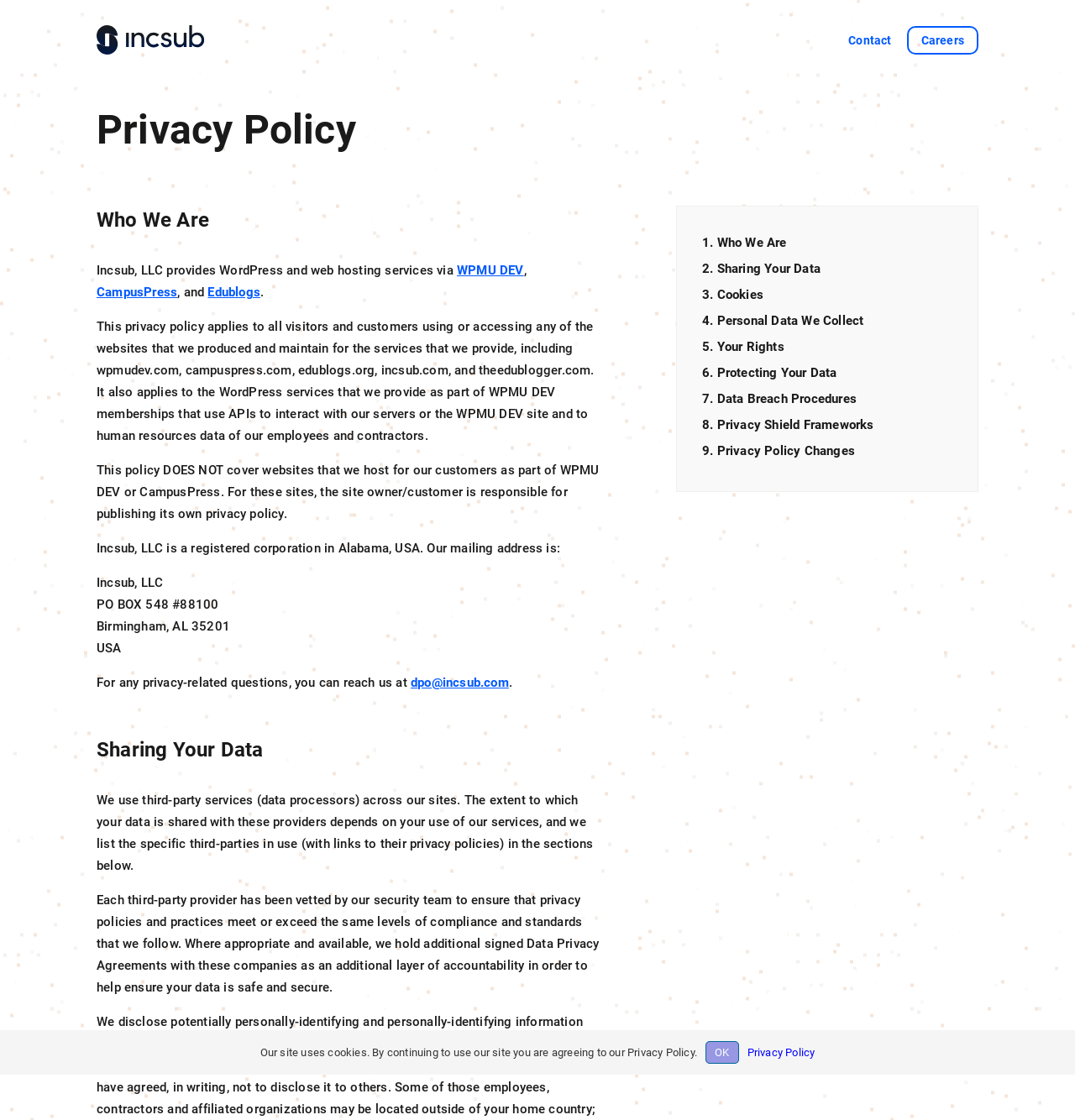Please specify the bounding box coordinates of the region to click in order to perform the following instruction: "Click the Incsub Logo".

[0.09, 0.022, 0.191, 0.049]